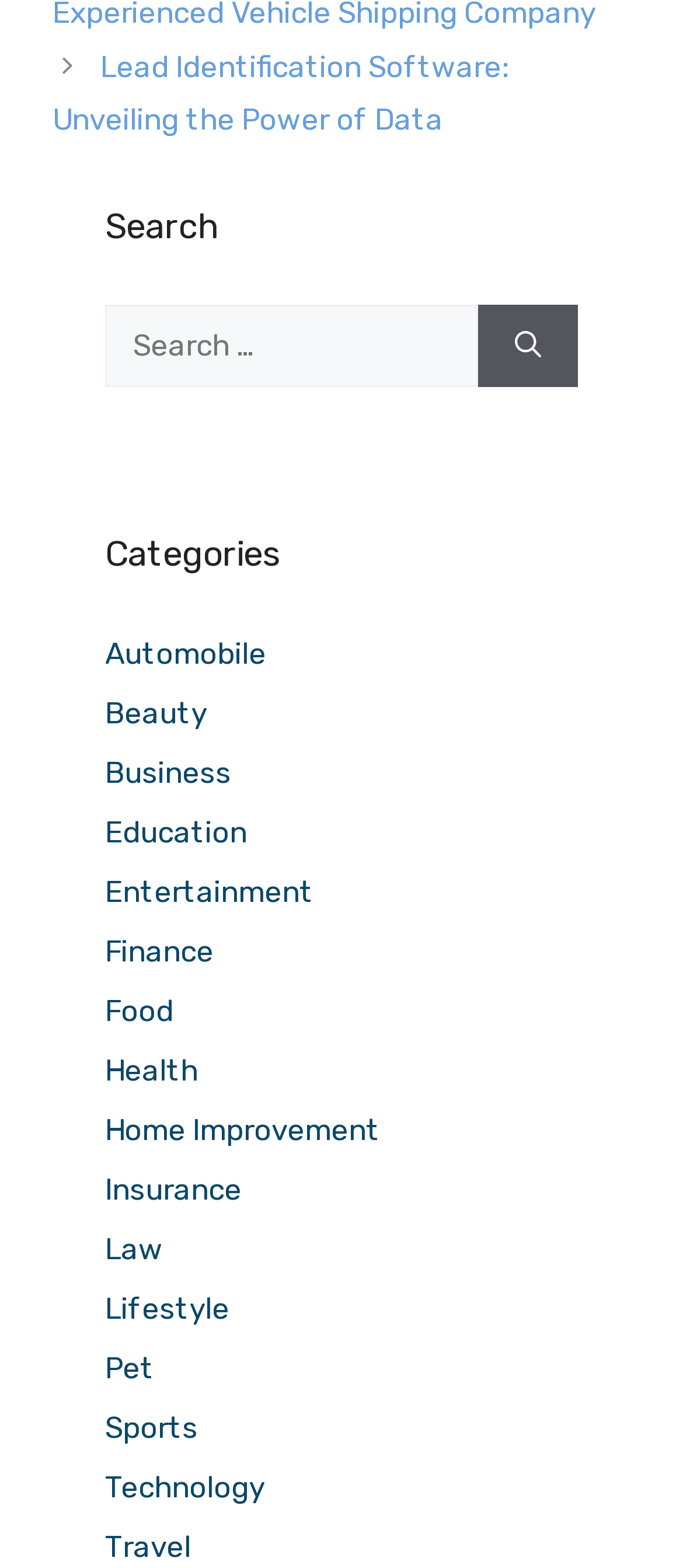Please answer the following question using a single word or phrase: 
How many characters are in the longest category name?

19